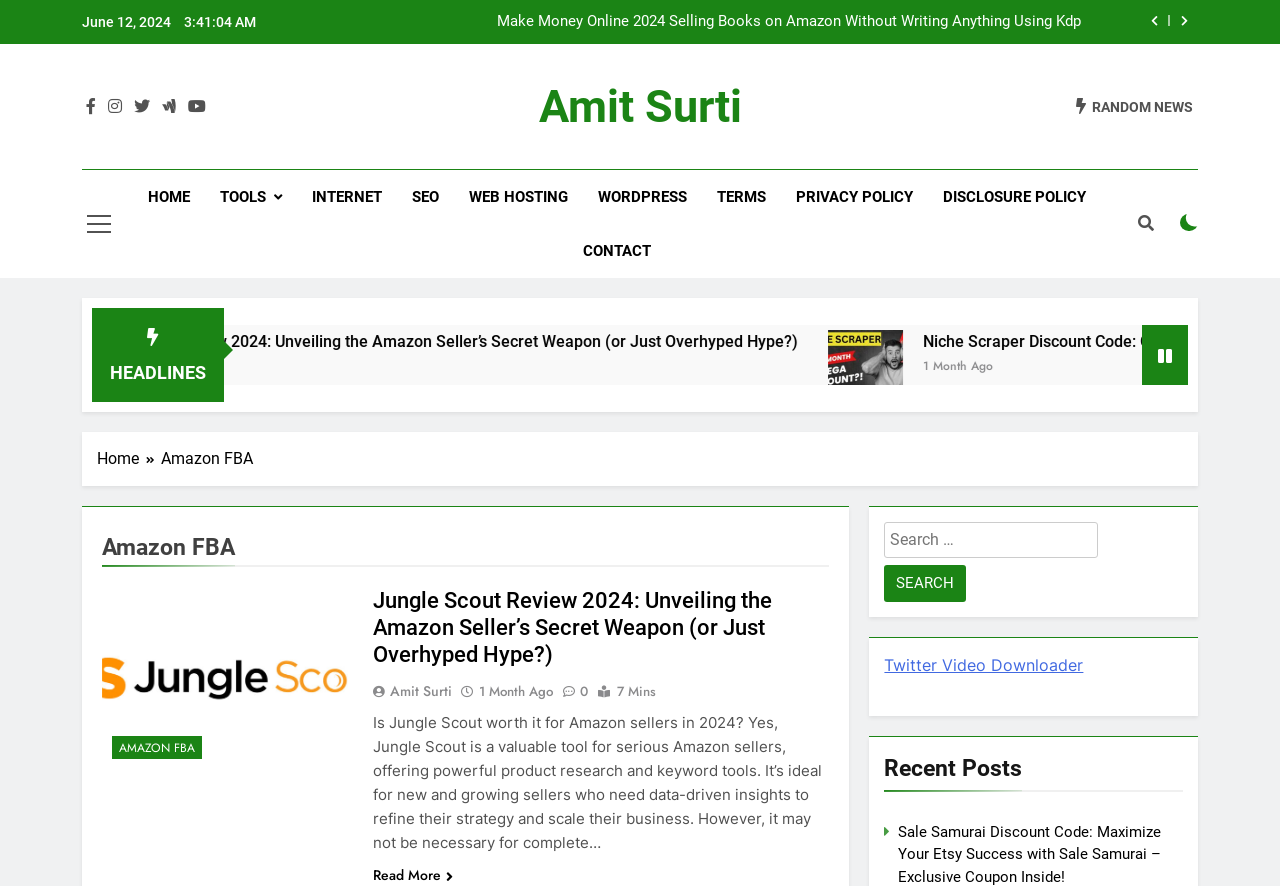Respond with a single word or phrase:
What is the name of the author?

Amit Surti